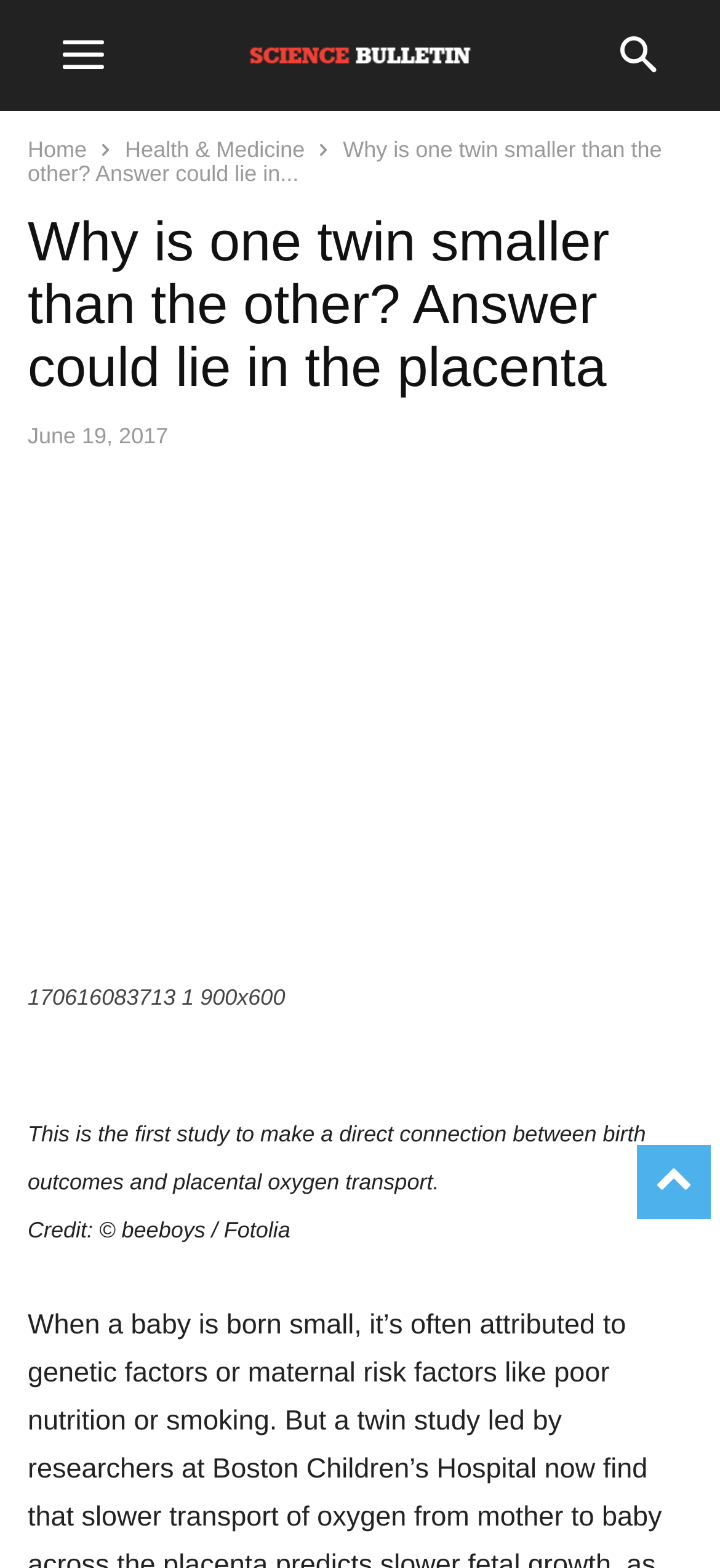Give a one-word or short-phrase answer to the following question: 
When was the article published?

June 19, 2017